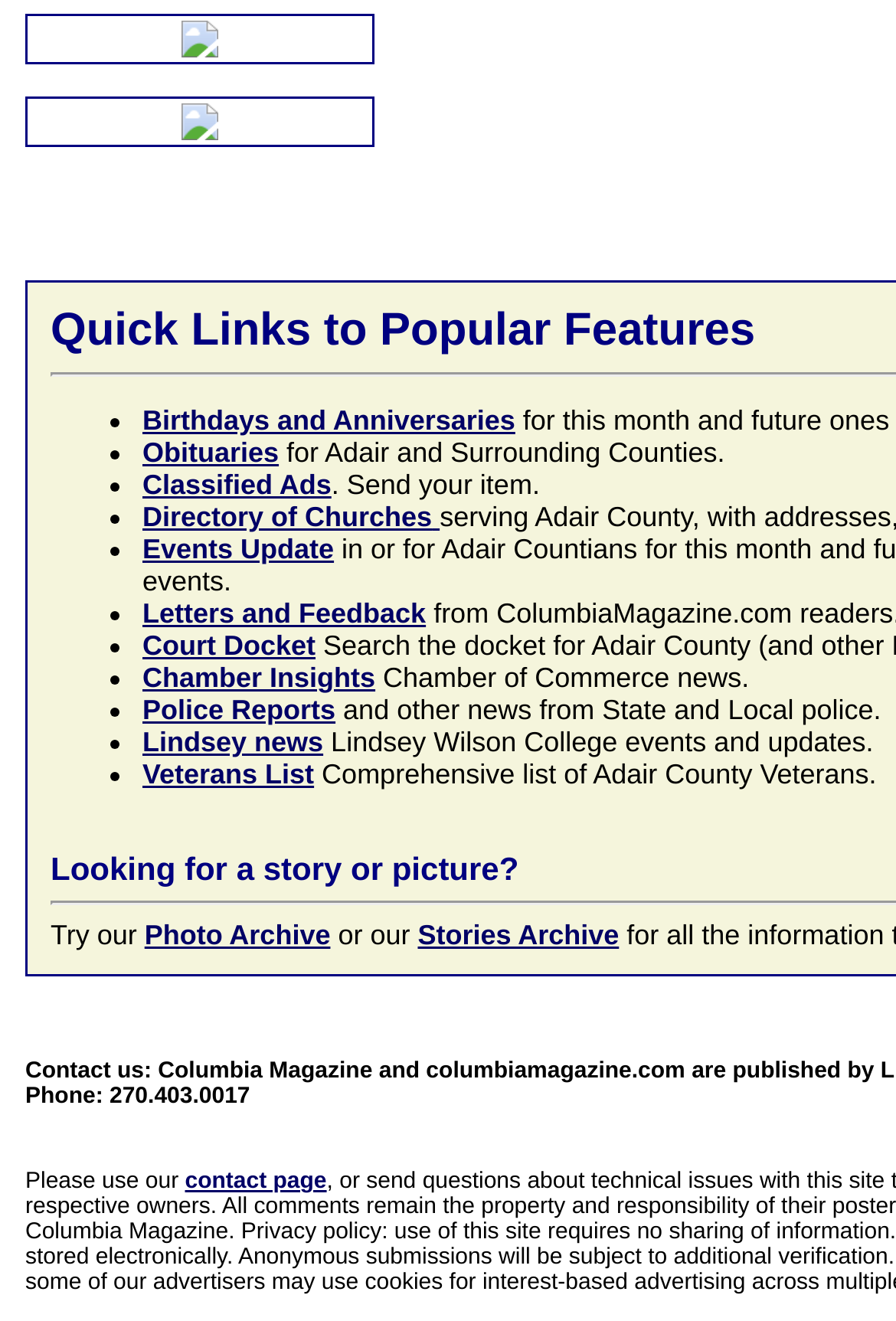Highlight the bounding box coordinates of the element you need to click to perform the following instruction: "Read obituaries."

[0.159, 0.33, 0.311, 0.355]